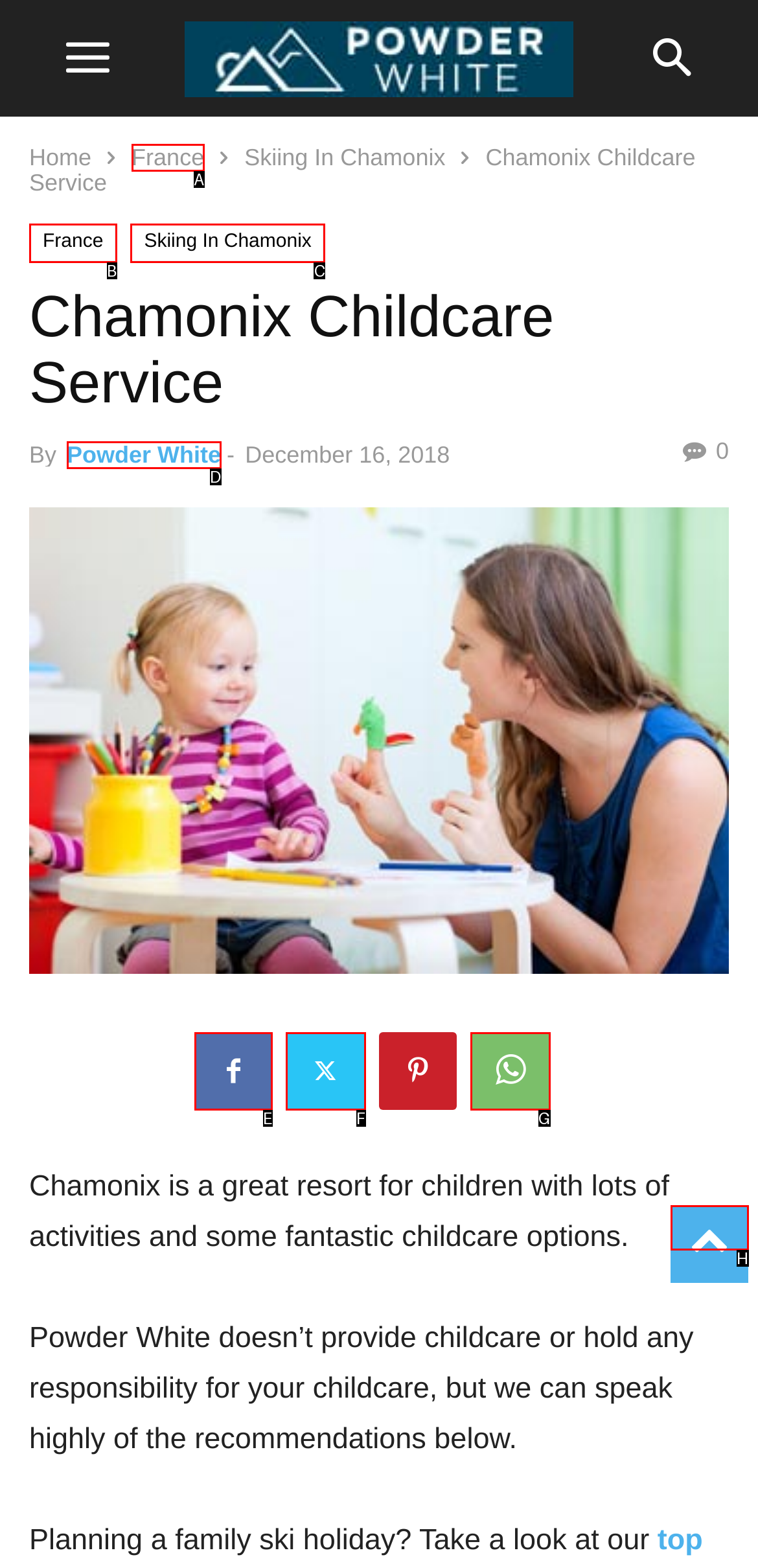Choose the HTML element that aligns with the description: Powder White. Indicate your choice by stating the letter.

D